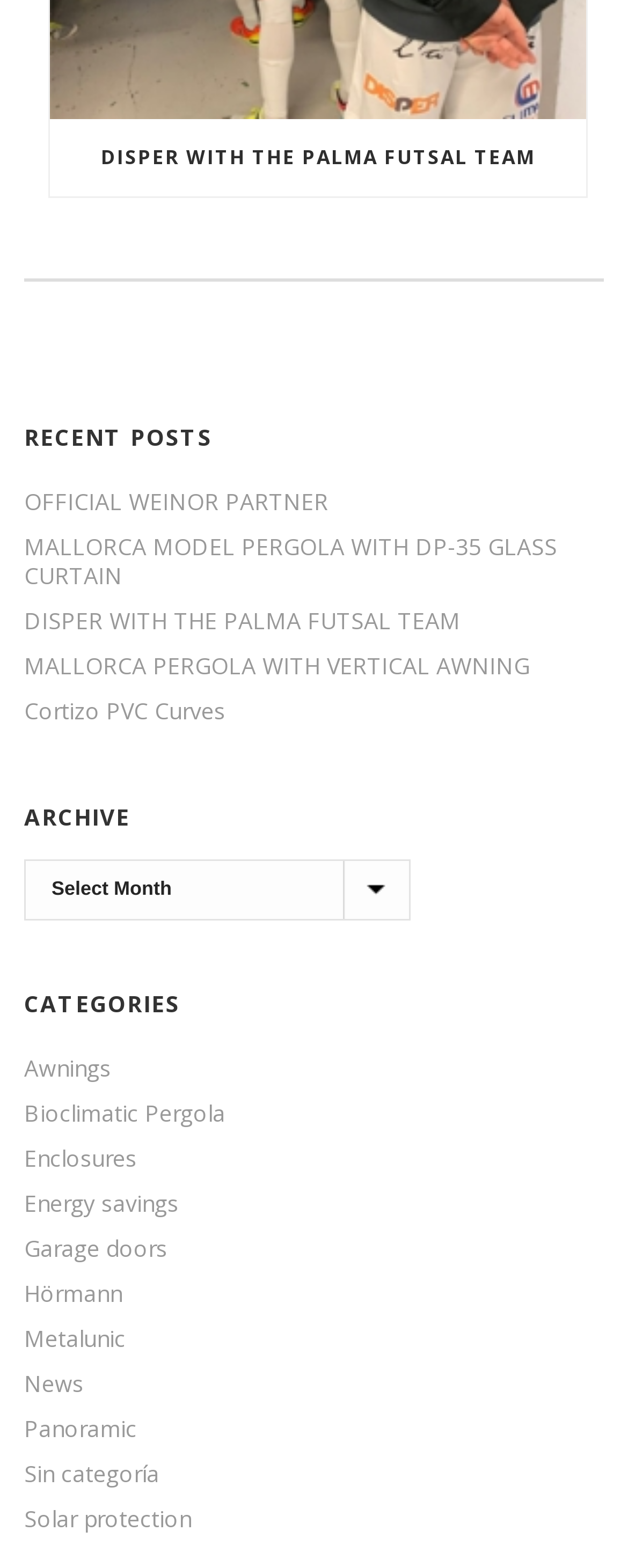Please locate the clickable area by providing the bounding box coordinates to follow this instruction: "Submit a contact form request".

None